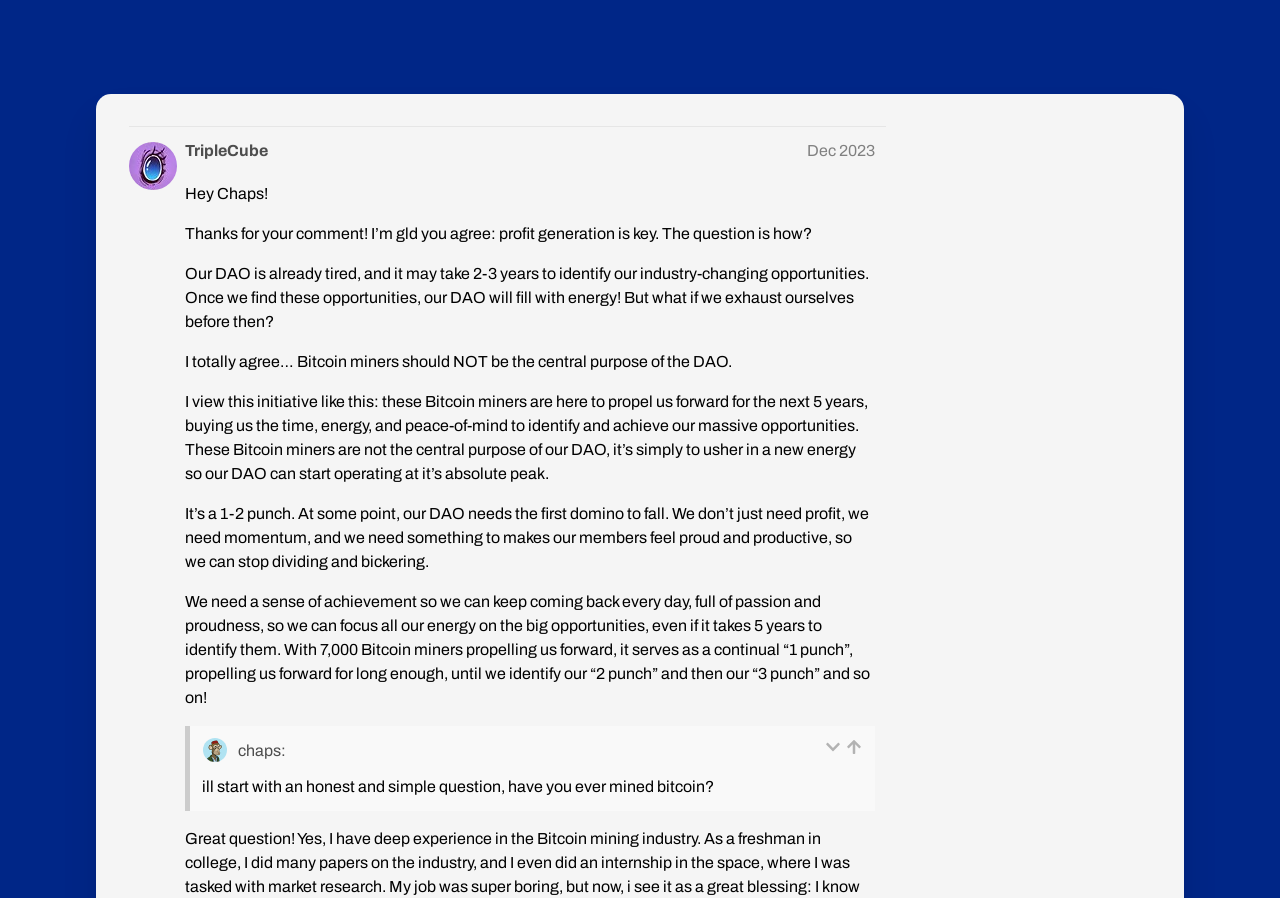How many people liked the post?
Give a thorough and detailed response to the question.

The number of people who liked the post is mentioned in the post section of the webpage, specifically in the button '2 people liked this post. Click to view' with bounding box coordinates [0.621, 0.012, 0.657, 0.05] and [0.621, 0.554, 0.657, 0.593].